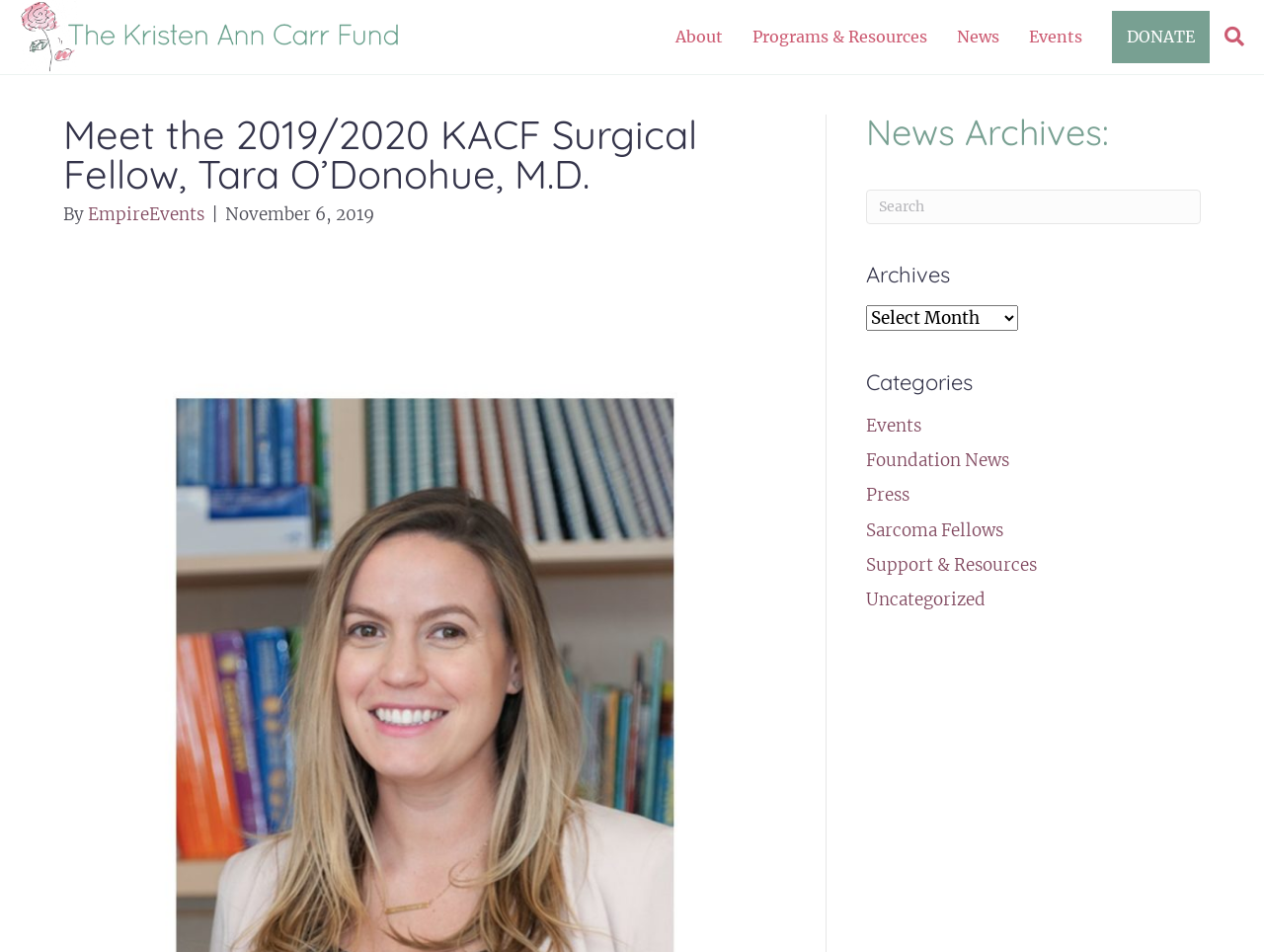How many navigation links are in the header menu?
Examine the image and give a concise answer in one word or a short phrase.

6